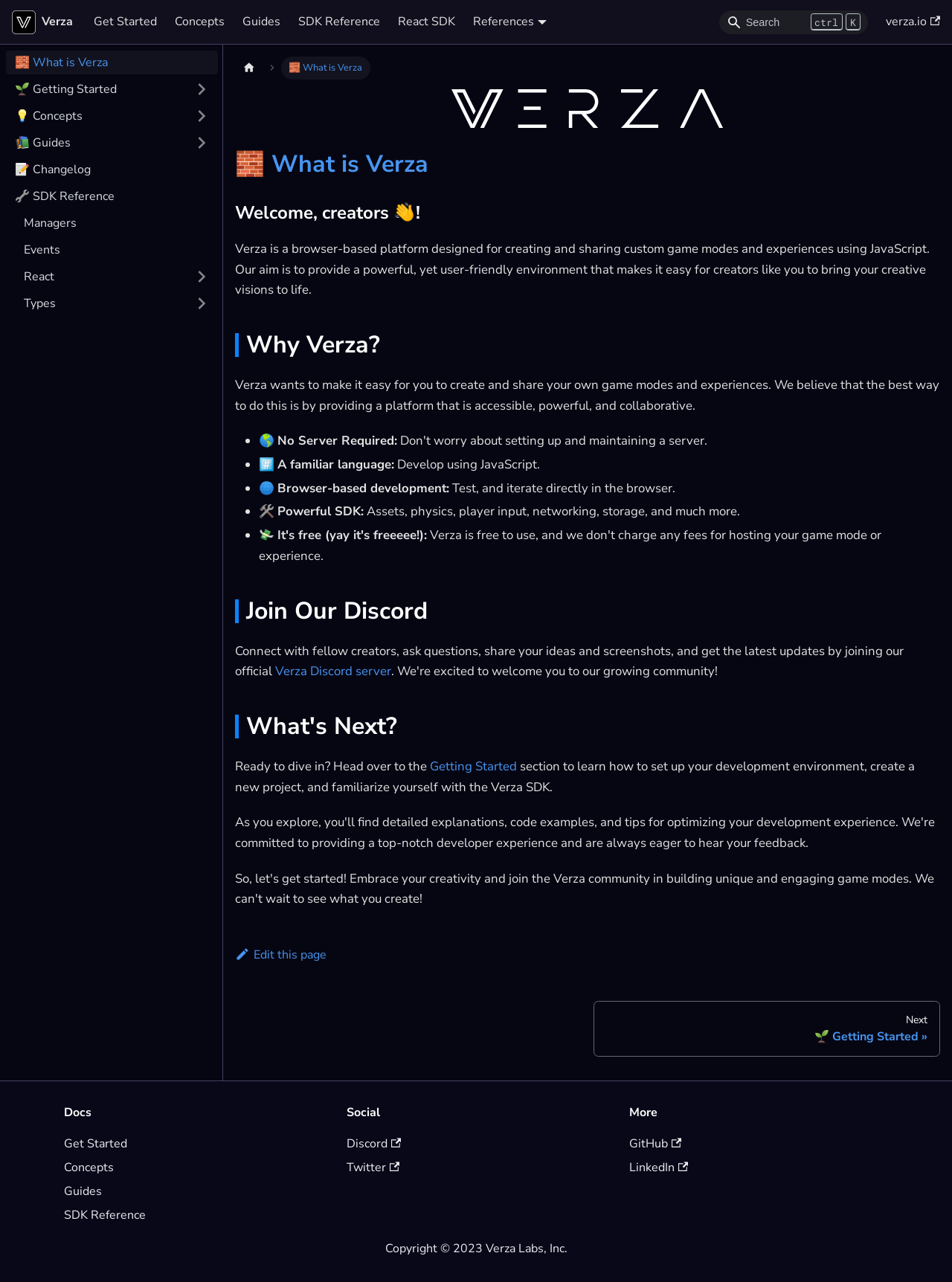Please provide the bounding box coordinates for the element that needs to be clicked to perform the instruction: "Search for something". The coordinates must consist of four float numbers between 0 and 1, formatted as [left, top, right, bottom].

[0.755, 0.008, 0.911, 0.026]